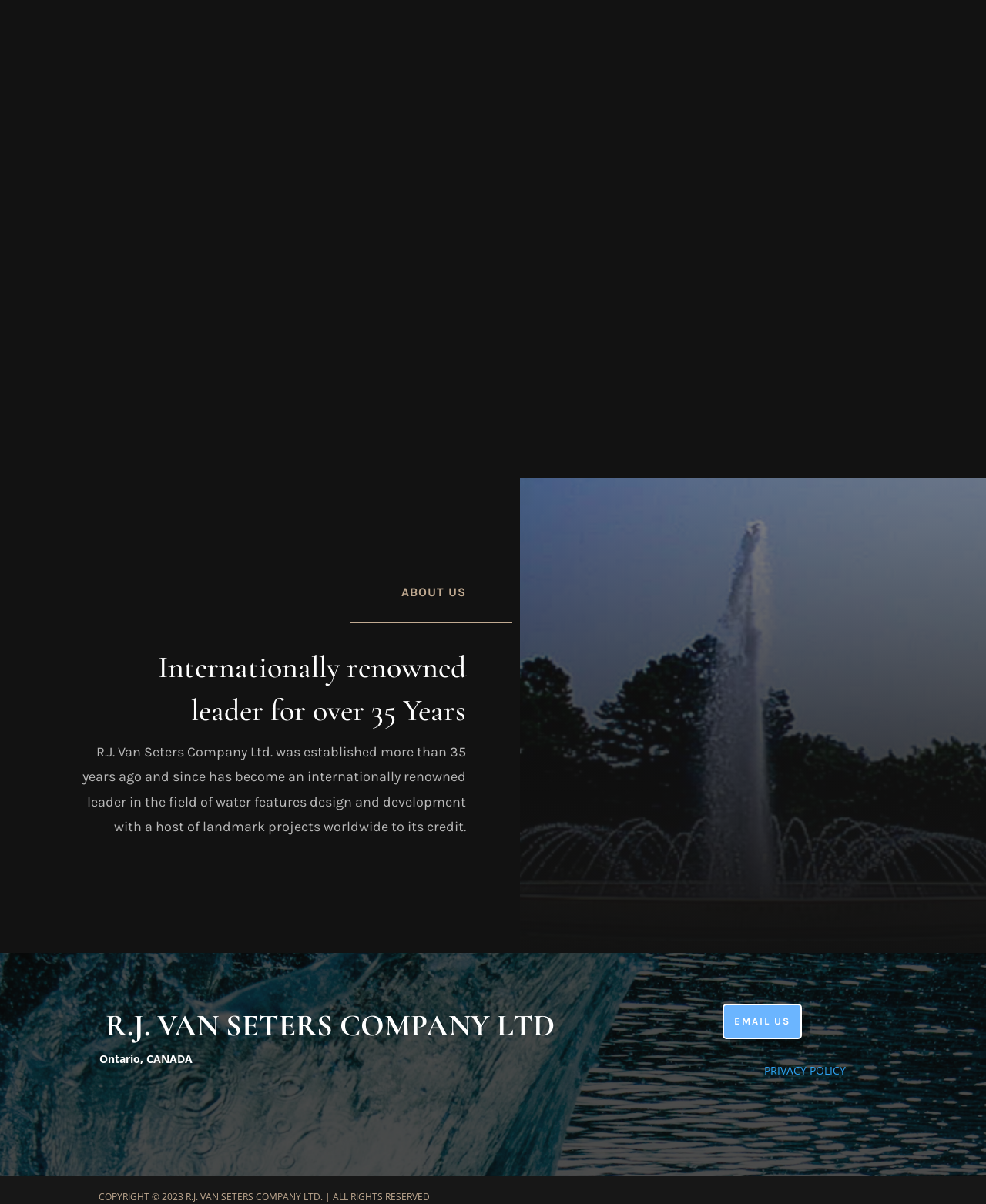Respond with a single word or phrase:
What is the company's location?

Ontario, CANADA